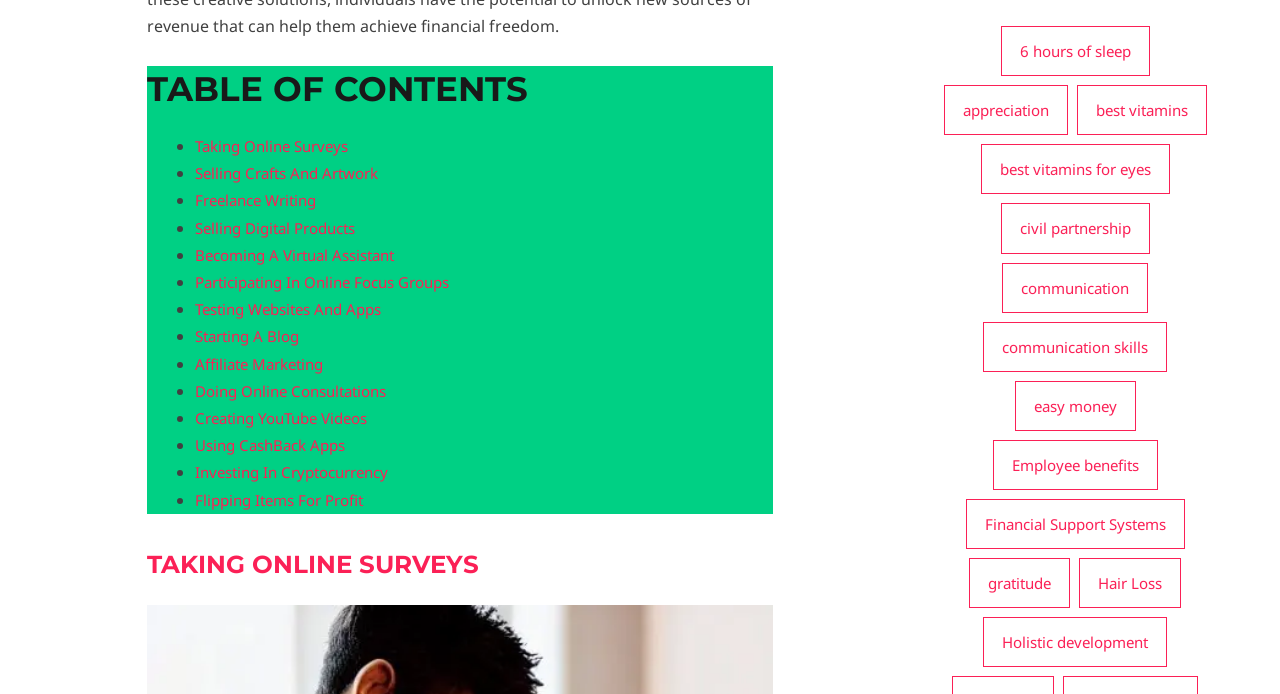Find the bounding box coordinates of the UI element according to this description: "Financial Support Systems".

[0.747, 0.877, 0.932, 0.952]